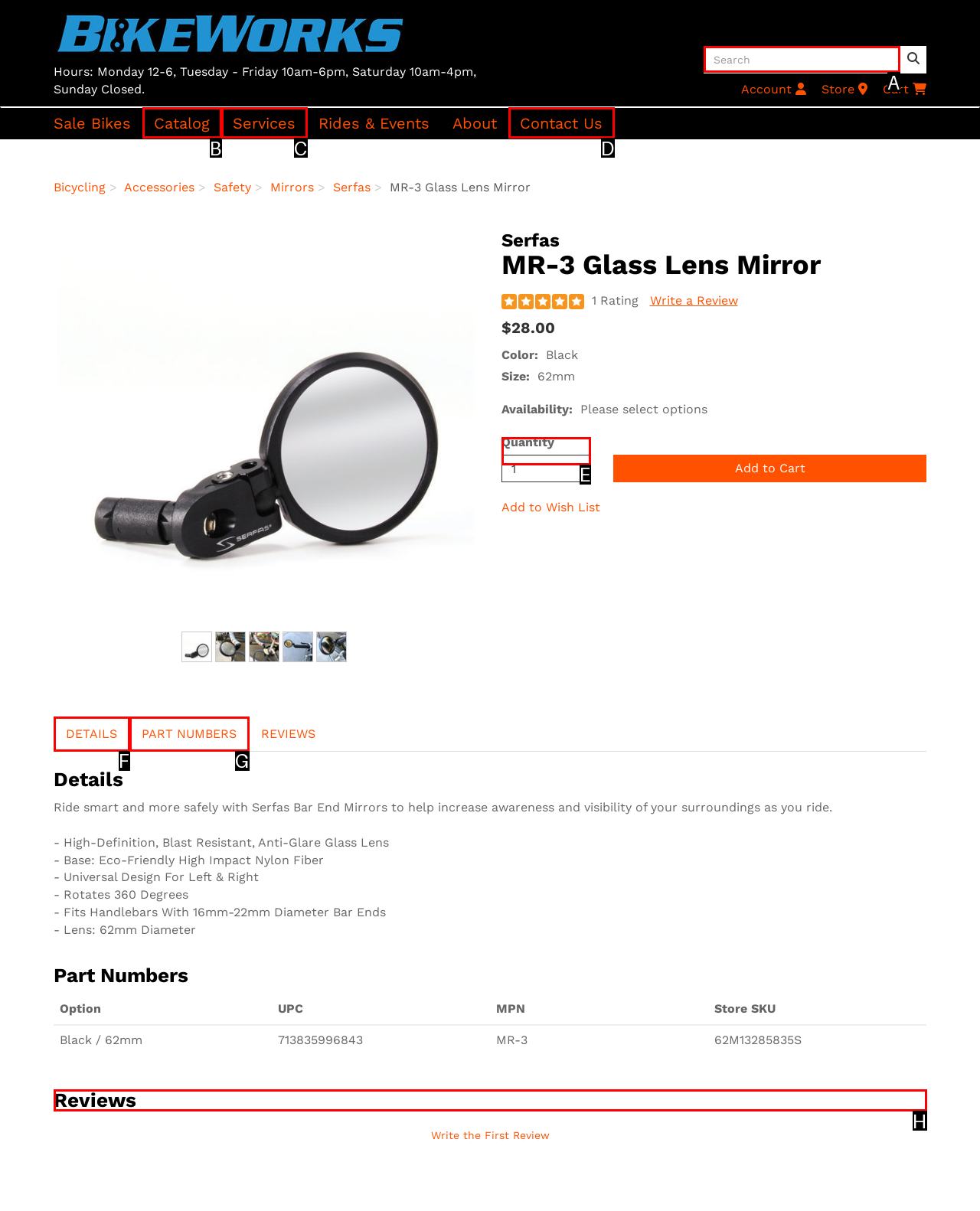Identify the HTML element I need to click to complete this task: Search for products Provide the option's letter from the available choices.

A